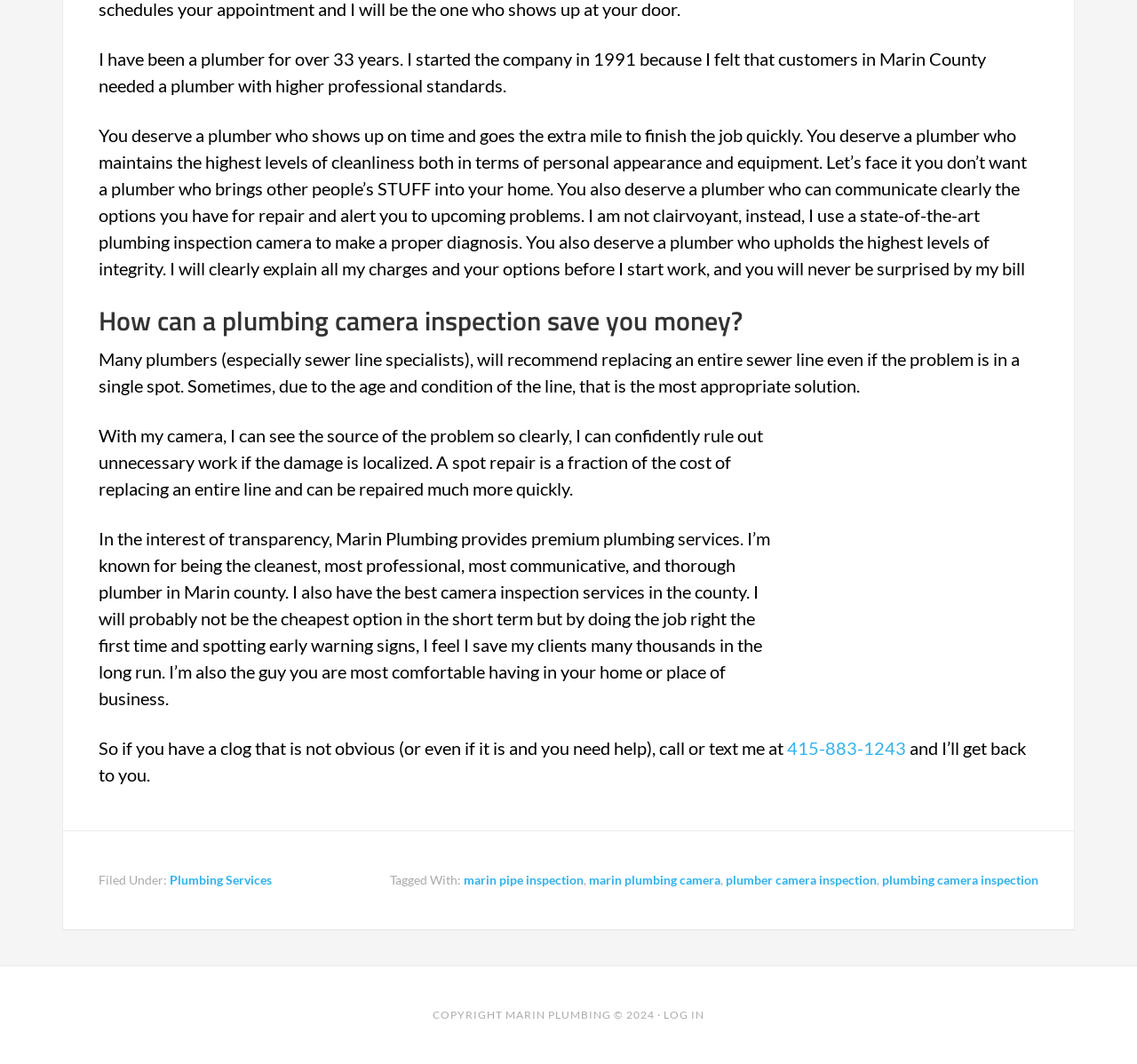Determine the bounding box coordinates of the UI element described below. Use the format (top-left x, top-left y, bottom-right x, bottom-right y) with floating point numbers between 0 and 1: alt="plumber camera inspection locating"

[0.701, 0.639, 0.913, 0.659]